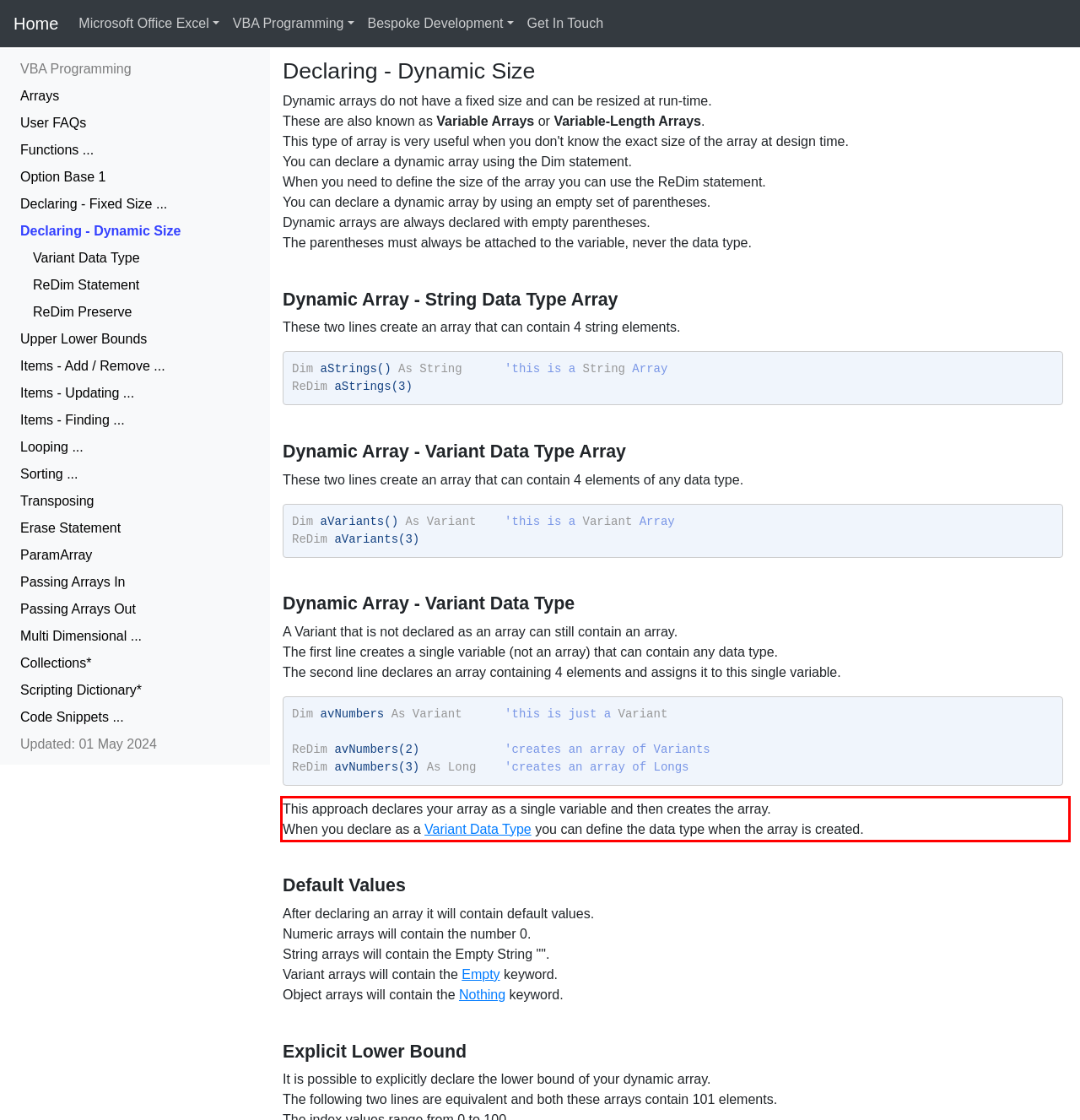Please examine the webpage screenshot and extract the text within the red bounding box using OCR.

This approach declares your array as a single variable and then creates the array. When you declare as a Variant Data Type you can define the data type when the array is created.